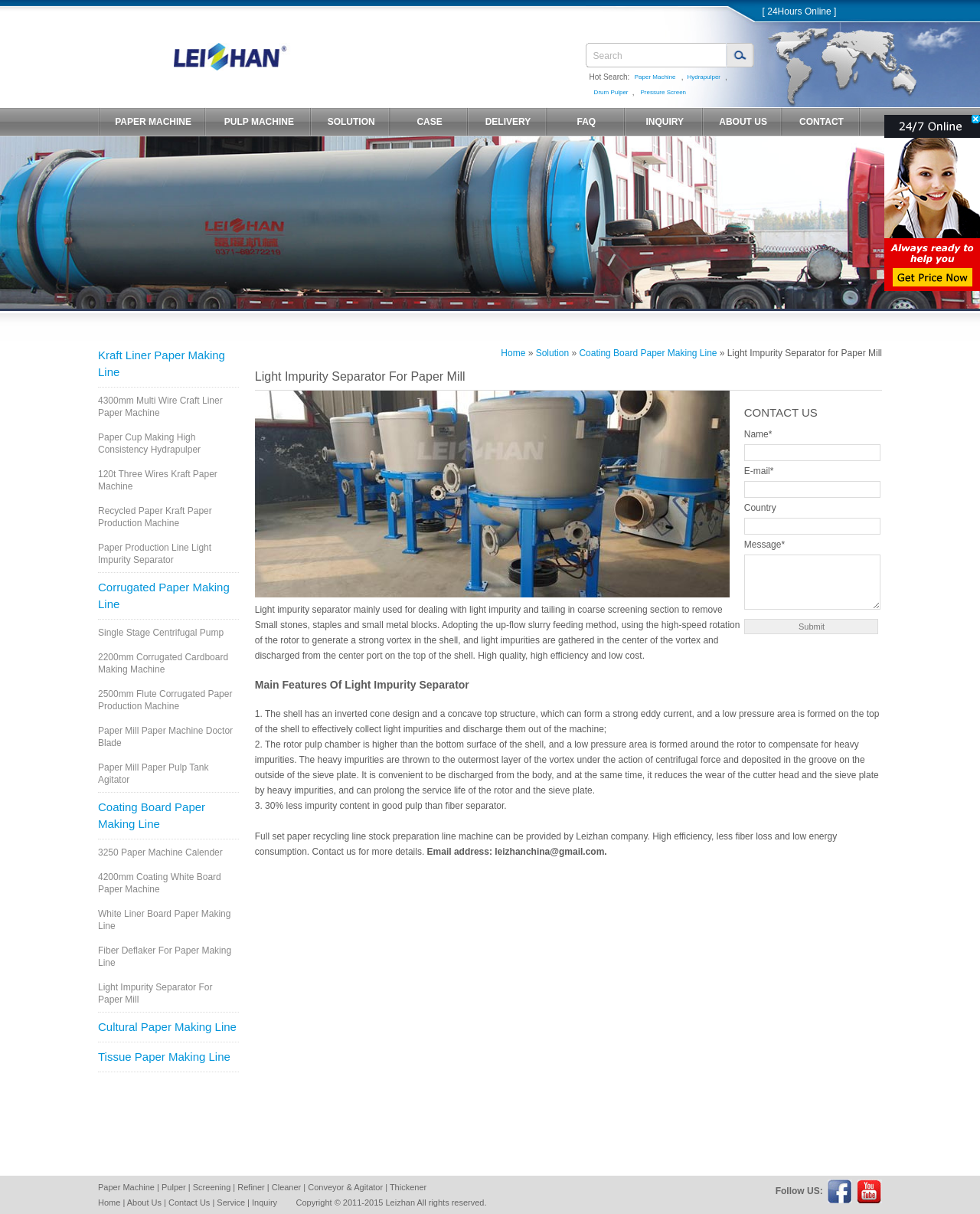Produce an extensive caption that describes everything on the webpage.

The webpage is about a pulp making line light impurity separator, which is a machine used in the paper industry. At the top of the page, there is an image of the company "Zhengzhou Leizhan Machine" and a search bar with a button. Below the search bar, there are several links to hot search topics, including "Paper Machine", "Hydrapulper", and "Drum Pulper".

On the left side of the page, there is a navigation menu with links to different sections, including "PAPER MACHINE", "PULP MACHINE", "SOLUTION", "CASE", "DELIVERY", "FAQ", "INQUIRY", and "ABOUT US". Below the navigation menu, there are several links to specific paper making machines and solutions.

In the main content area, there is a heading "Light Impurity Separator For Paper Mill" followed by a detailed description of the machine's function and features. The description explains how the machine works and its benefits, including high quality, high efficiency, and low cost.

Below the description, there is a contact form where users can fill in their name, email, country, and message to contact the company. There is also a "Submit" button to send the form.

Further down the page, there are several sections describing the main features of the light impurity separator, including its design, functionality, and advantages. There are also some images and links to social media platforms, such as YouTube and Facebook, where users can follow the company.

At the bottom of the page, there are some additional links to related topics, including "Paper Machine", "Pulper", "Screening", and "Refiner".